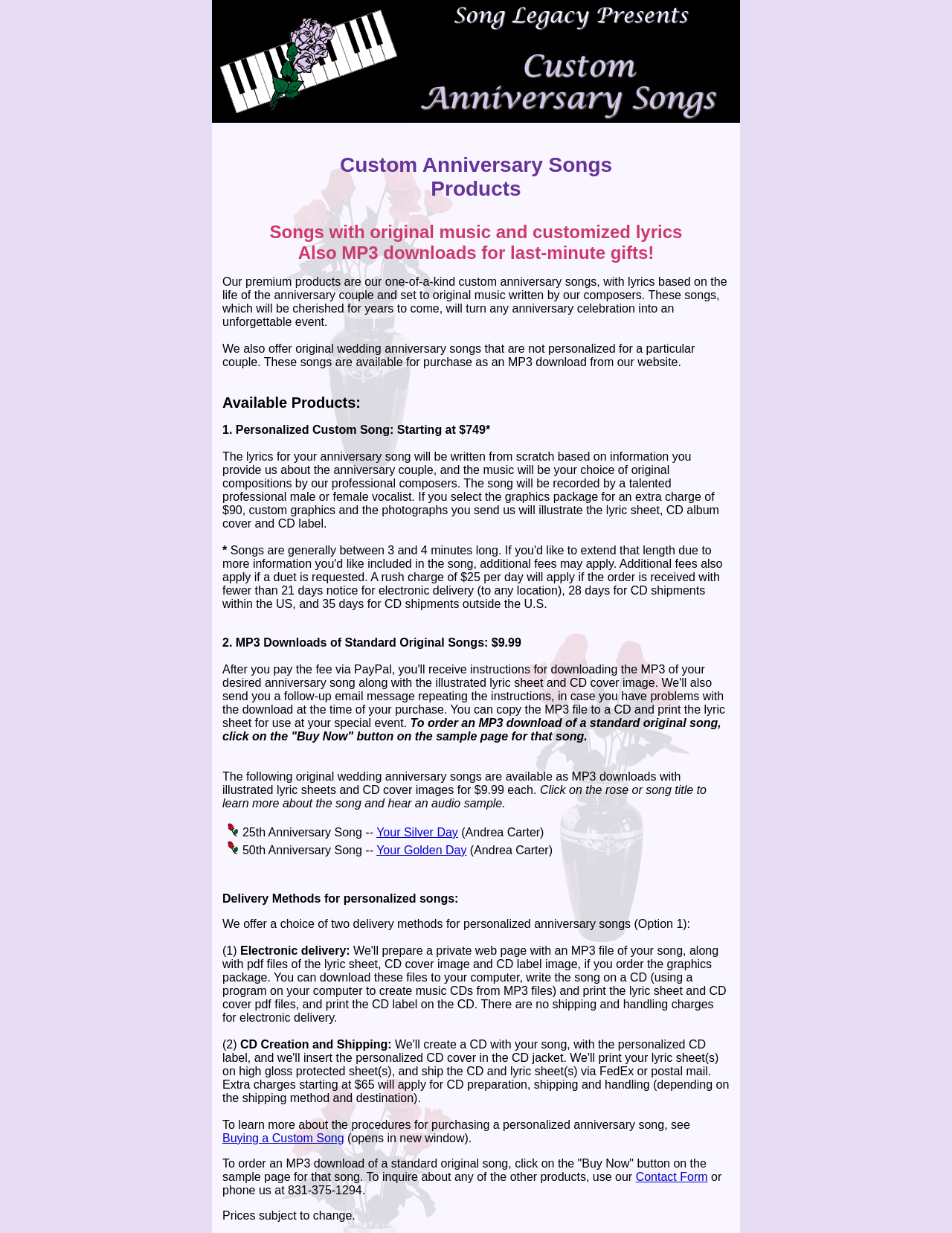What is the price of a personalized custom song?
Please answer the question with a single word or phrase, referencing the image.

$749